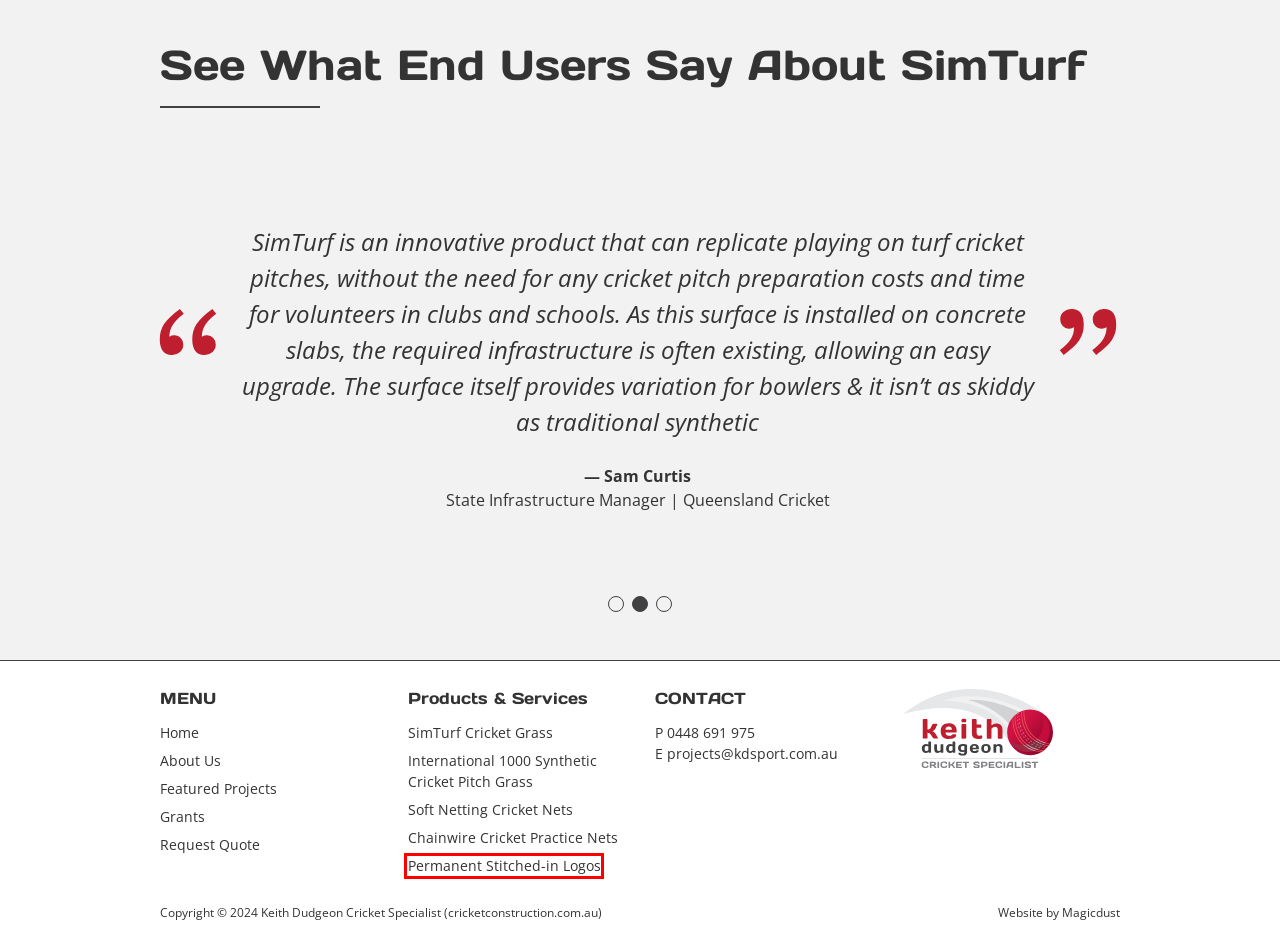Examine the screenshot of a webpage with a red bounding box around a specific UI element. Identify which webpage description best matches the new webpage that appears after clicking the element in the red bounding box. Here are the candidates:
A. Keith Dudgeon Cricket Specialist - Cricket Facilities
B. Permanent Stitched-in Logos
C. #1 Web Design Magicdust™ | Ecommerce Websites Design
D. Chainwire Cricket Practice Nets
E. Featured Projects - KD Cricket
F. Soft Netting Cricket Nets
G. About Us - Keith Dudgeon Cricket Specialist (cricketconstruction.com.au)
H. International 1000 Synthetic Cricket Pitch Grass - KD Cricket

B